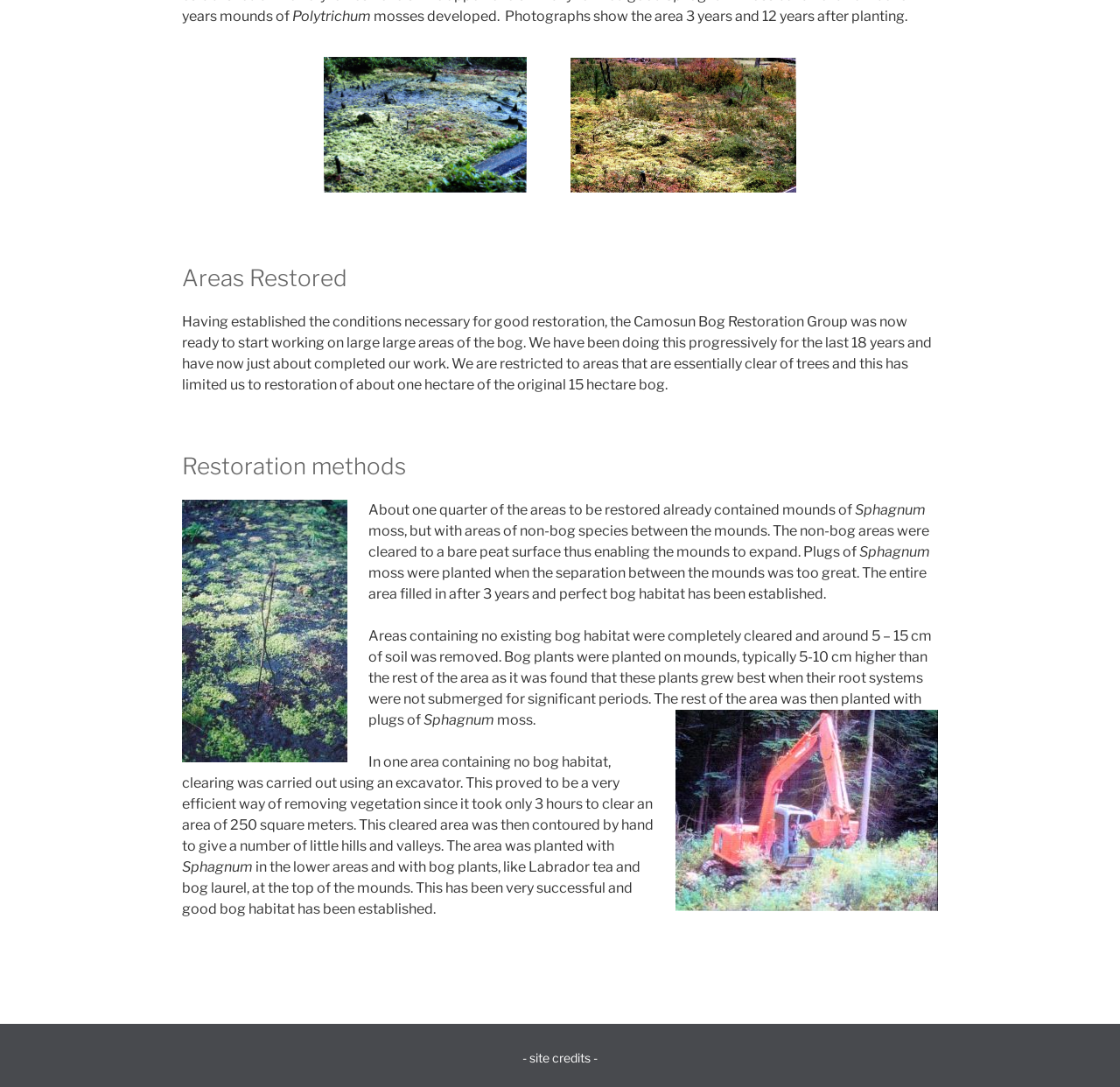What is the name of the bog being restored?
Using the image as a reference, give an elaborate response to the question.

The webpage is about the restoration of a bog, and the text 'Camosun Bog Restoration Group' suggests that the bog being restored is called Camosun Bog.